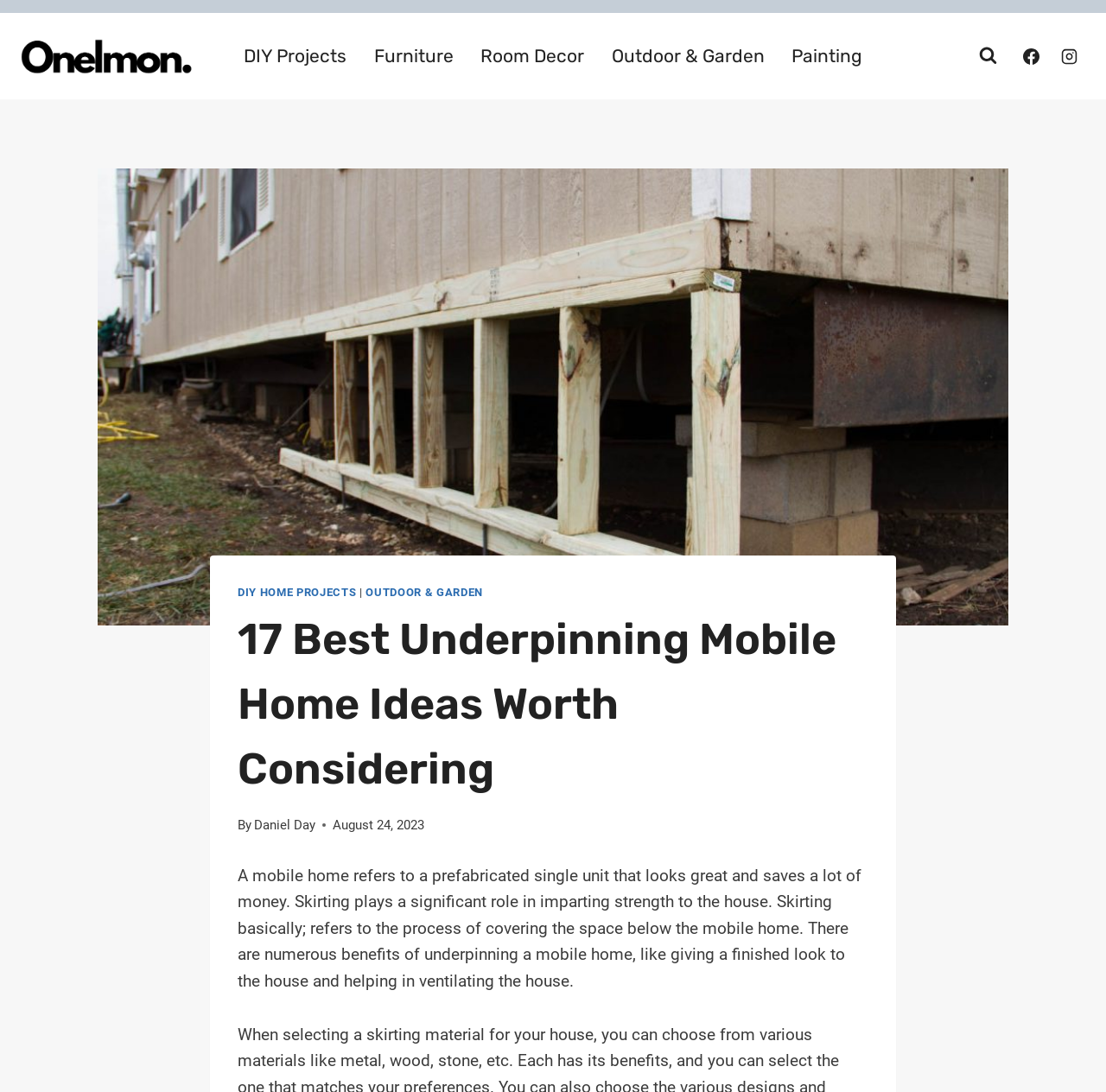Please determine the bounding box coordinates of the section I need to click to accomplish this instruction: "View search form".

[0.877, 0.035, 0.91, 0.068]